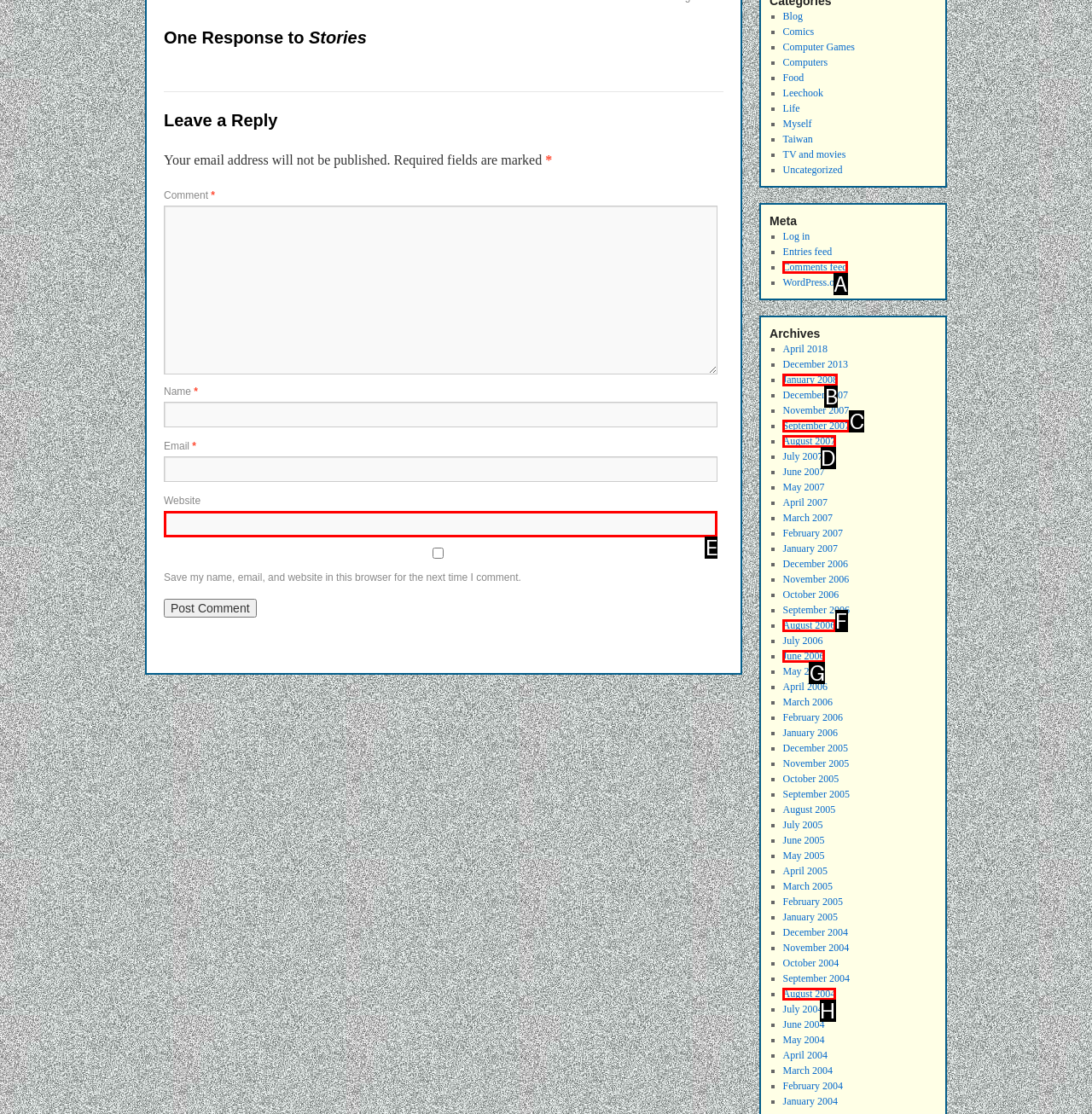Refer to the element description: Career Coaching and identify the matching HTML element. State your answer with the appropriate letter.

None